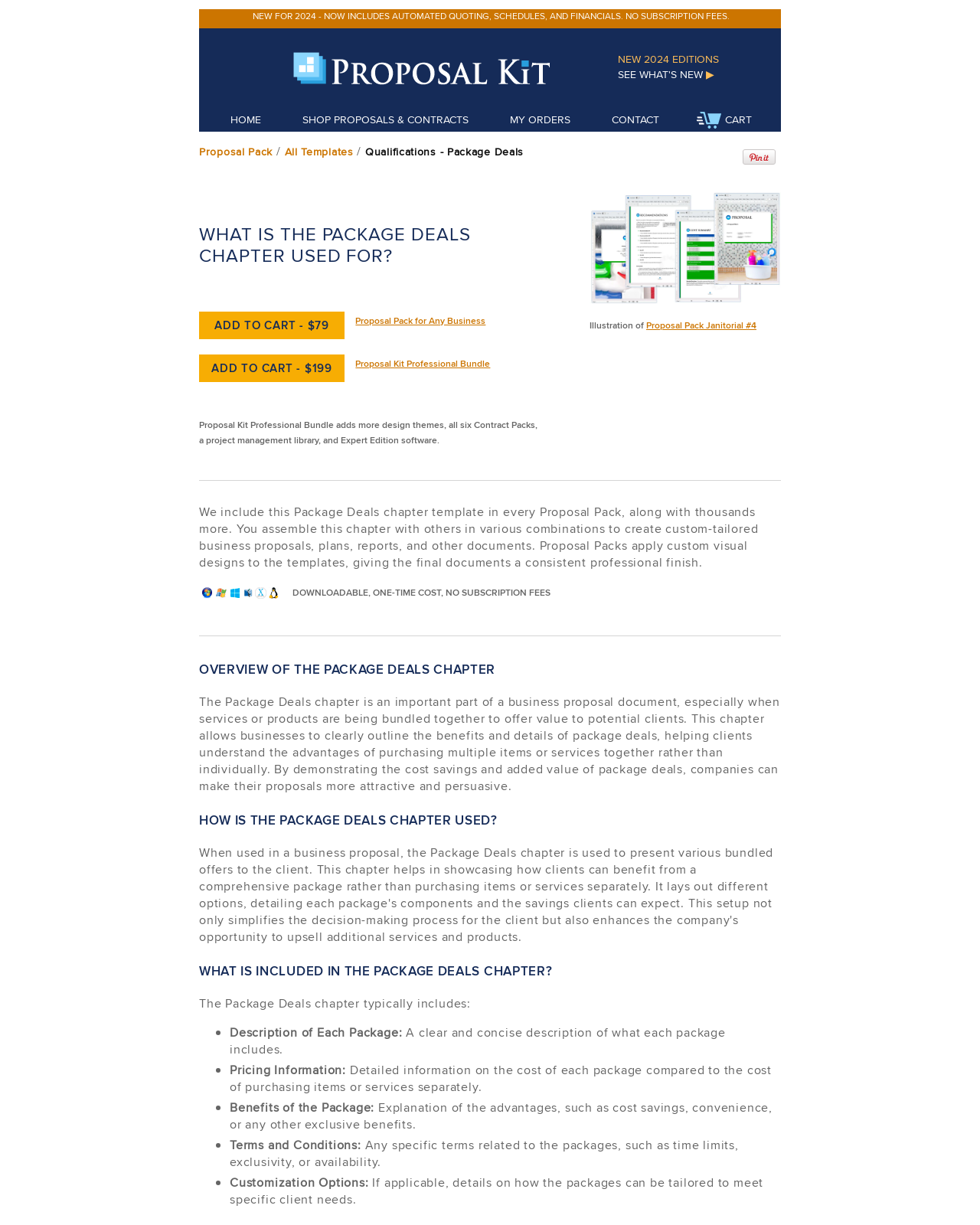Extract the bounding box coordinates for the HTML element that matches this description: "Proposal Pack". The coordinates should be four float numbers between 0 and 1, i.e., [left, top, right, bottom].

[0.203, 0.118, 0.278, 0.13]